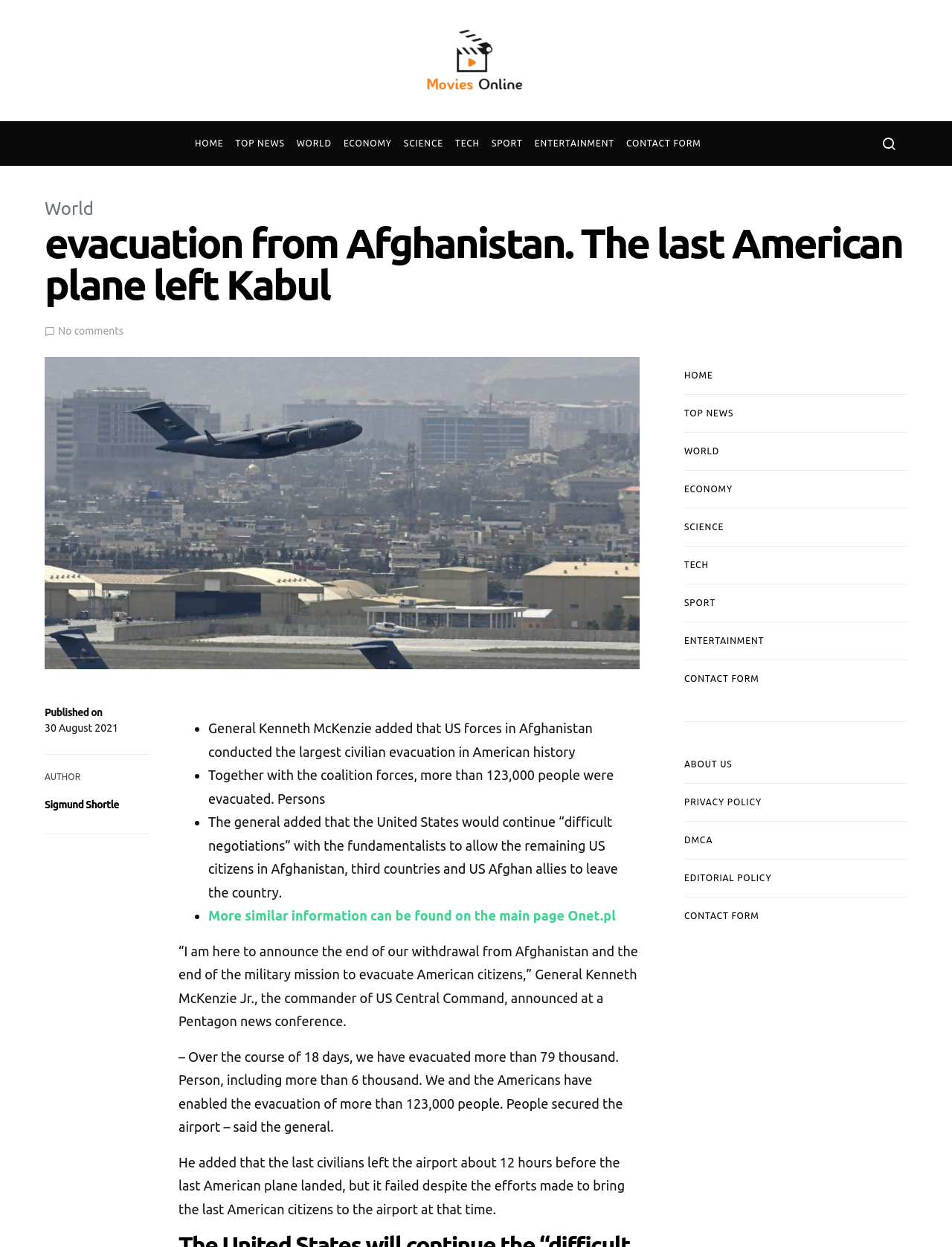Predict the bounding box of the UI element that fits this description: "sport".

[0.51, 0.097, 0.555, 0.133]